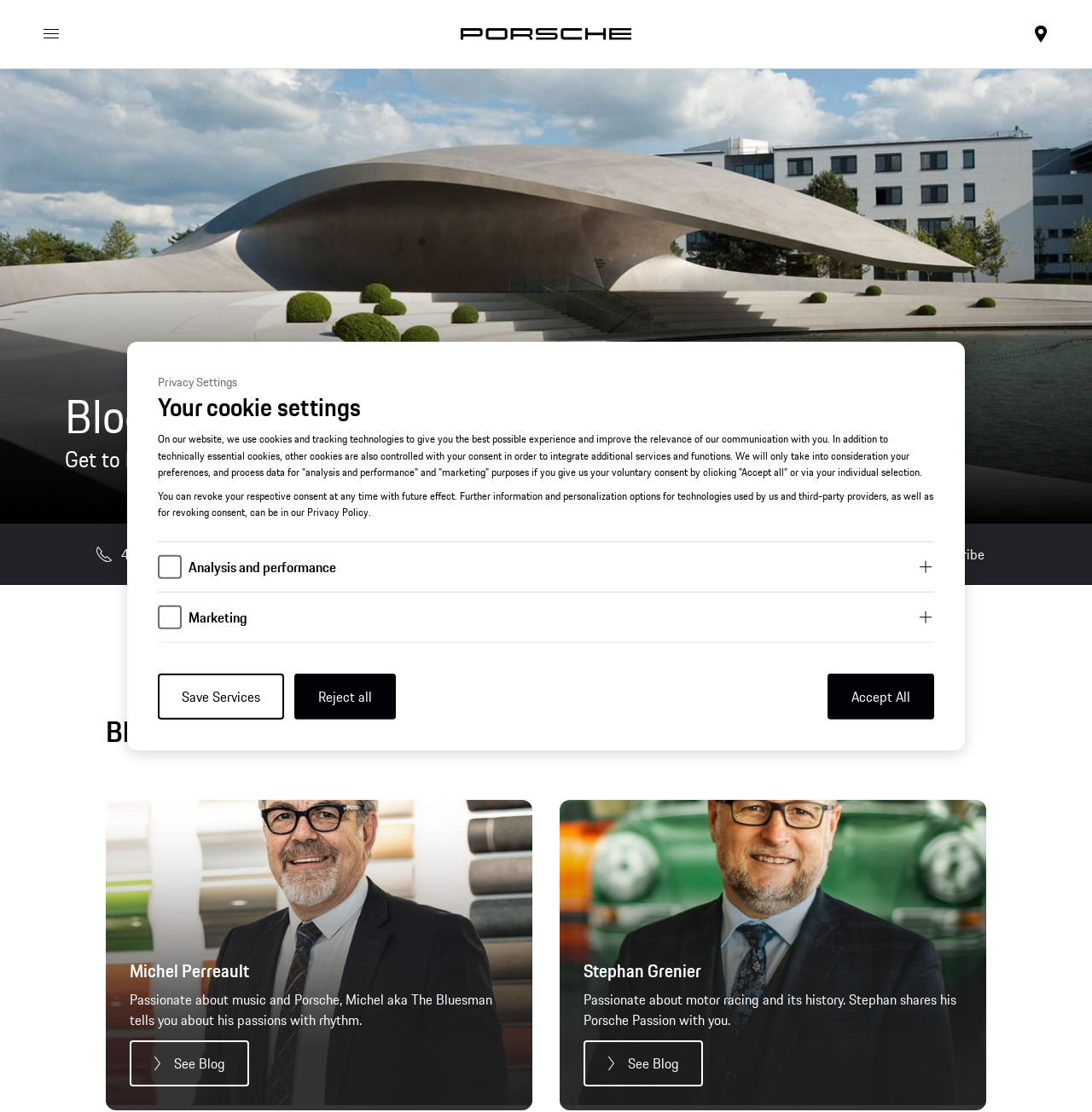How many buttons are there in the 'Privacy Settings' dialog?
Analyze the image and deliver a detailed answer to the question.

The 'Privacy Settings' dialog contains four buttons: 'Accept All', 'Reject all', 'Save Services', and two 'Expand' buttons. These buttons are used to manage user consent for cookies and data processing.